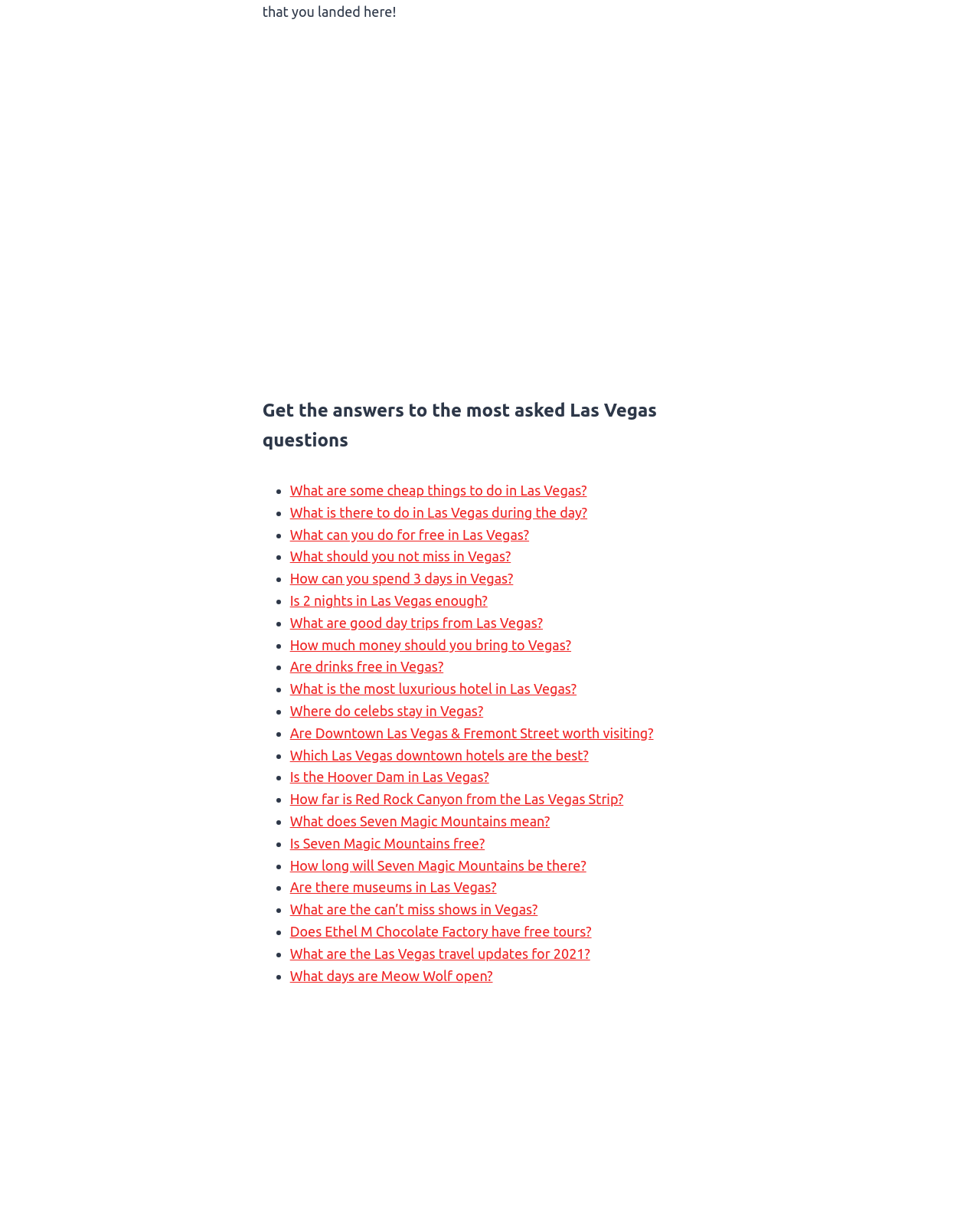Provide a one-word or short-phrase answer to the question:
How many links are there on this webpage?

More than 20